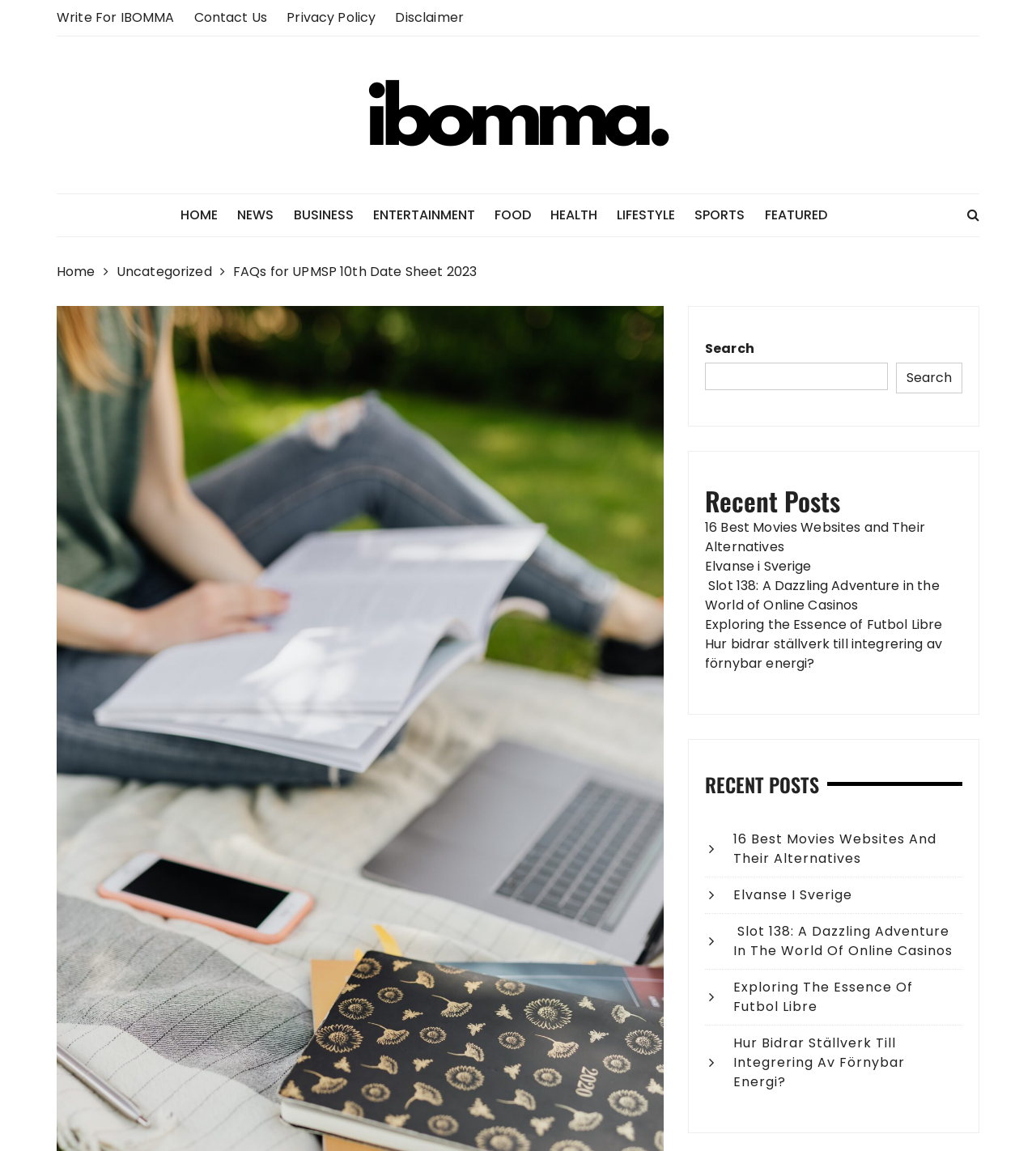Please find the bounding box coordinates in the format (top-left x, top-left y, bottom-right x, bottom-right y) for the given element description. Ensure the coordinates are floating point numbers between 0 and 1. Description: Contact Us

[0.187, 0.007, 0.258, 0.024]